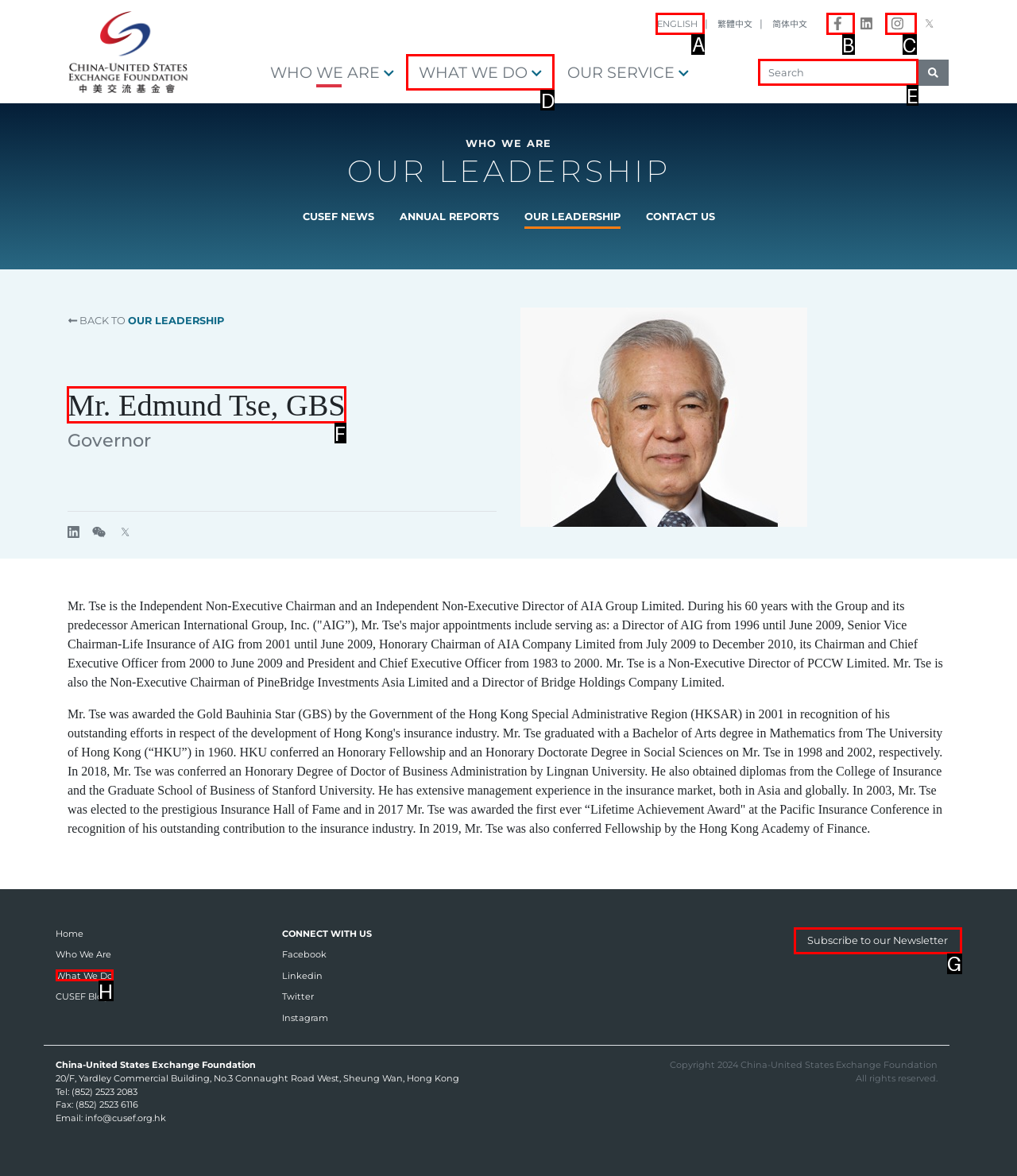Determine the correct UI element to click for this instruction: Read about Mr. Edmund Tse, GBS. Respond with the letter of the chosen element.

F